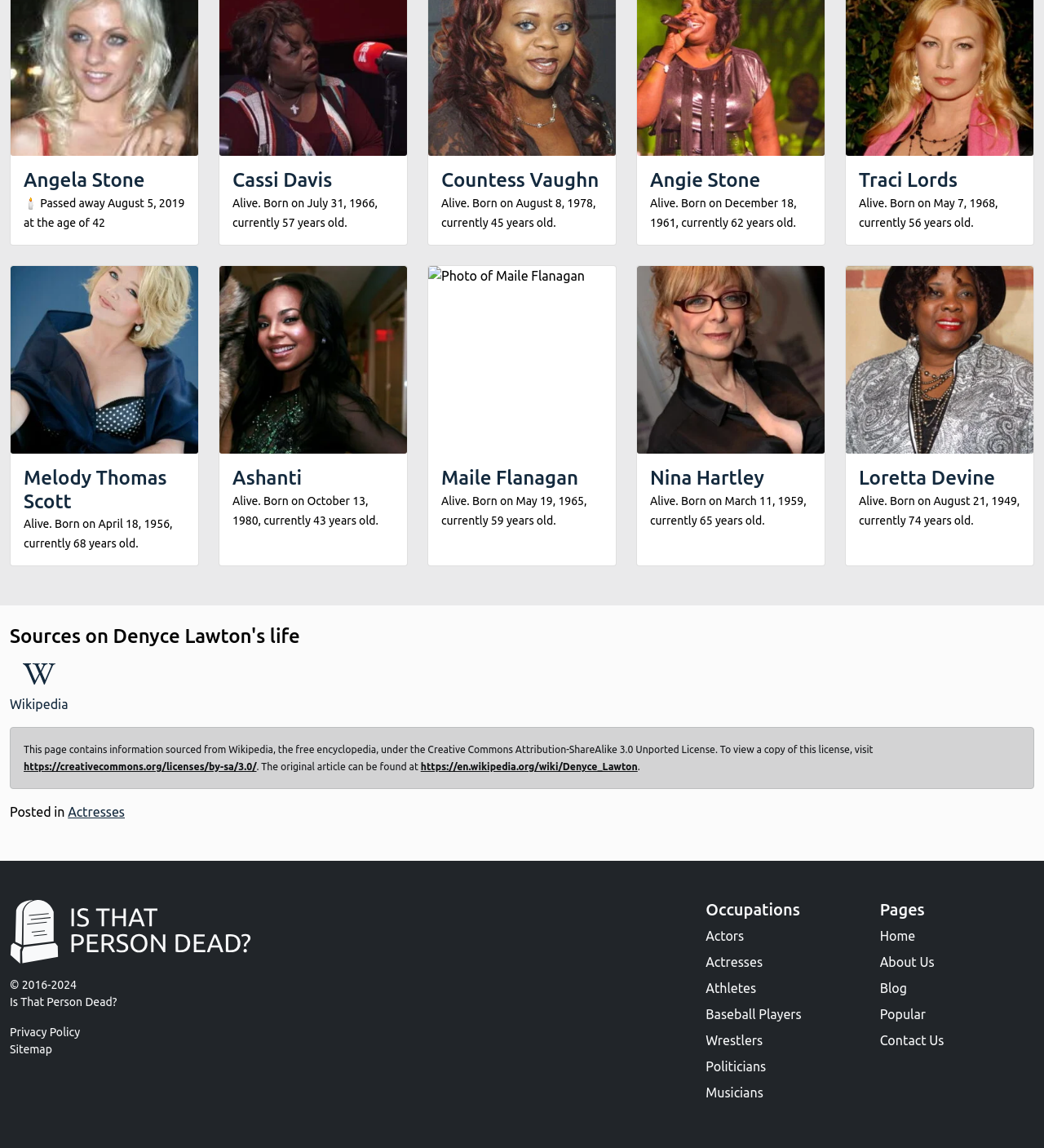Respond with a single word or phrase to the following question: How old is Ashanti?

43